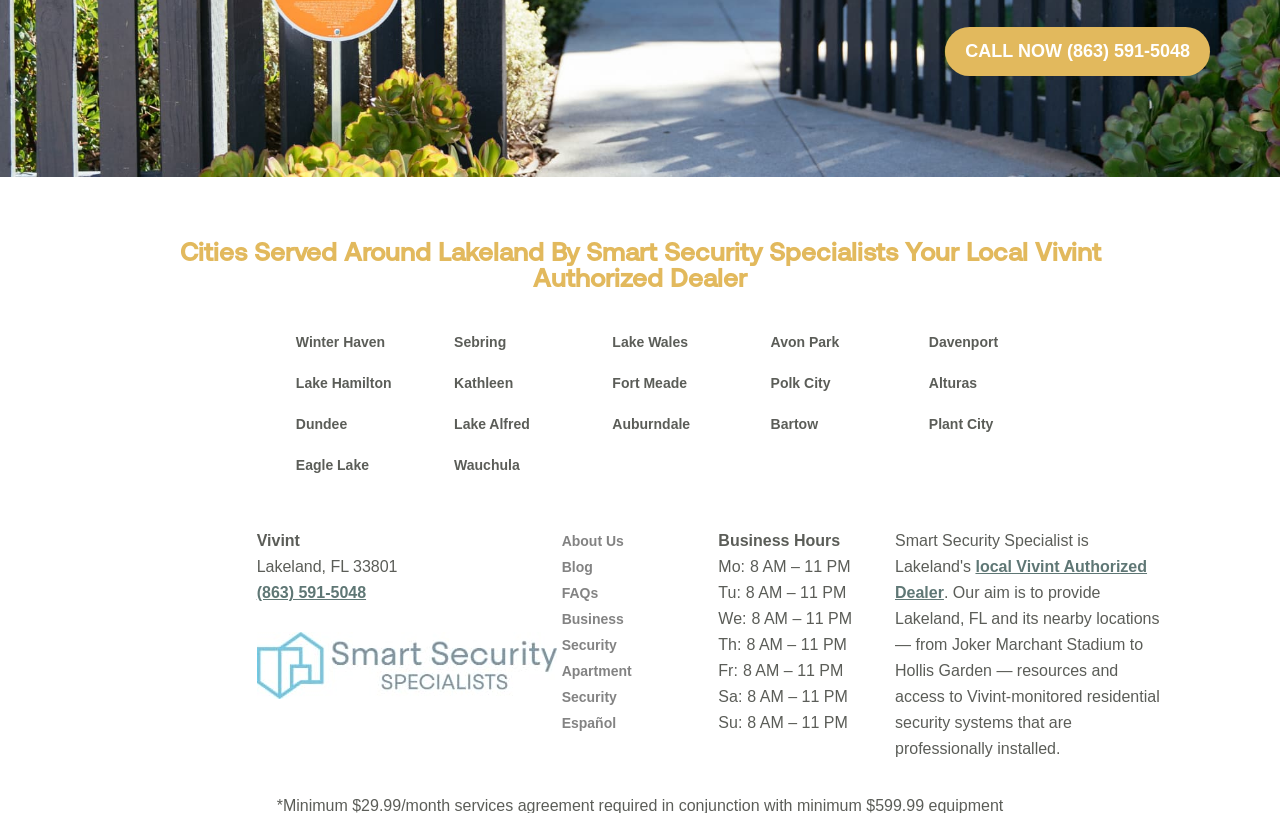Could you please study the image and provide a detailed answer to the question:
What cities are served by Smart Security Specialists?

The webpage lists multiple cities served by Smart Security Specialists, including Winter Haven, Sebring, Lake Wales, Avon Park, and more, which can be found in the section 'Cities Served Around Lakeland'.